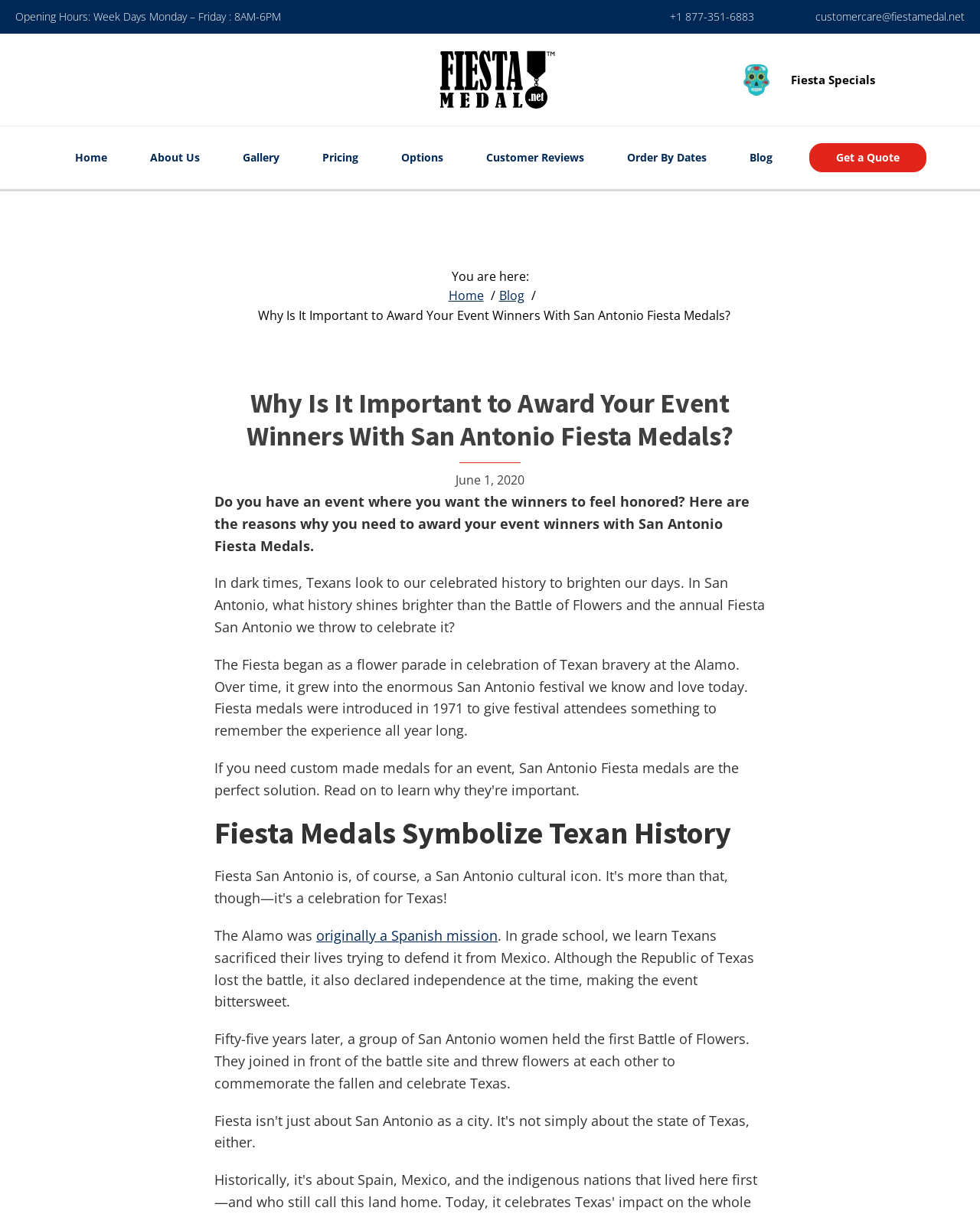Answer the question with a brief word or phrase:
What was the Alamo originally?

A Spanish mission